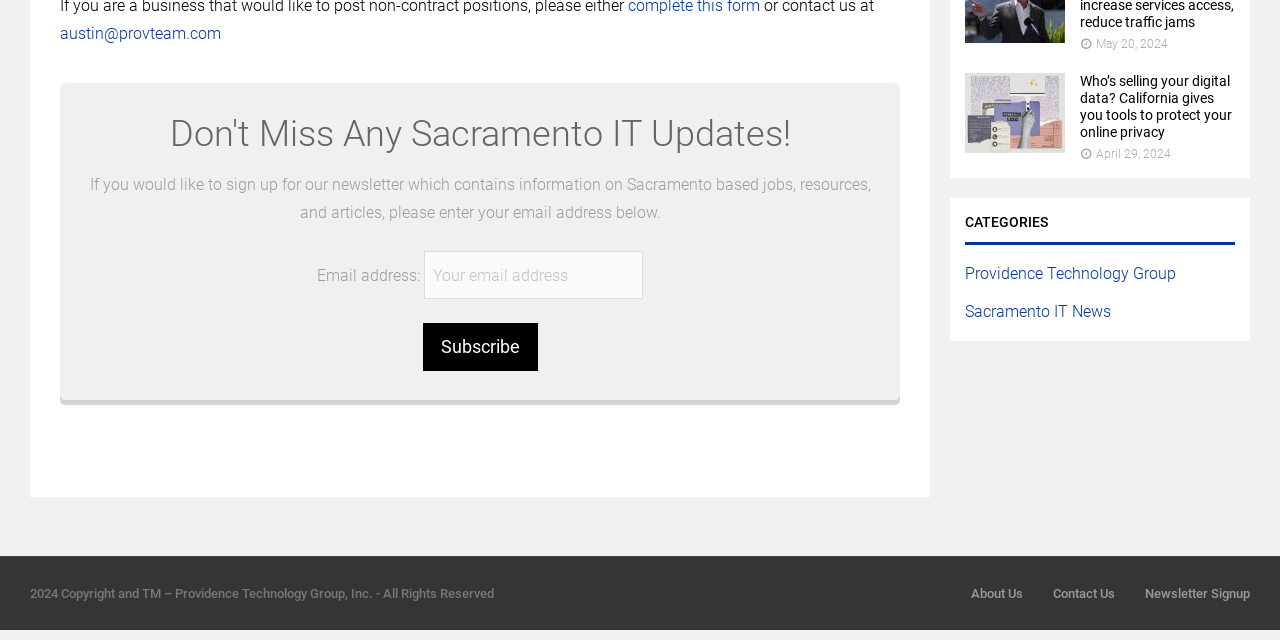Locate the UI element that matches the description title="SacSkyLine" in the webpage screenshot. Return the bounding box coordinates in the format (top-left x, top-left y, bottom-right x, bottom-right y), with values ranging from 0 to 1.

[0.047, 0.335, 0.617, 0.365]